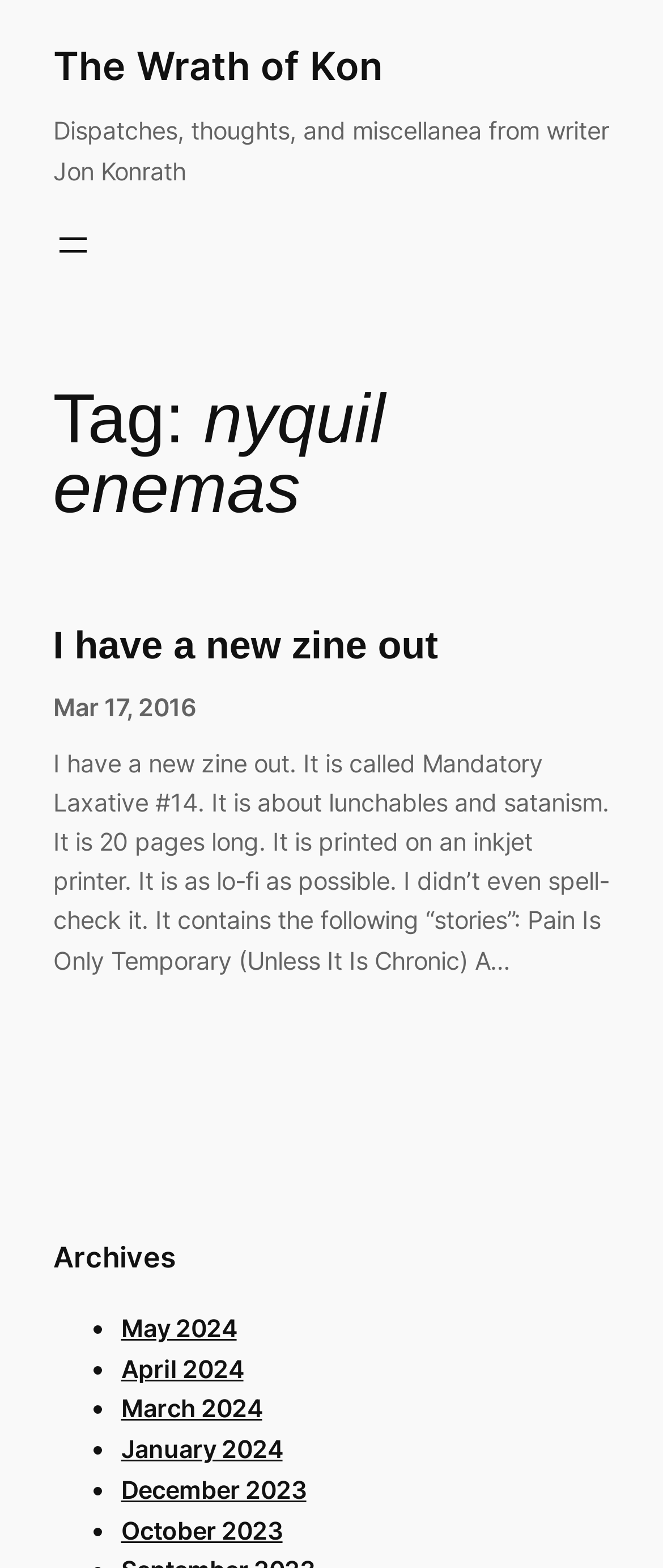Respond to the following question using a concise word or phrase: 
What is the title of the first article?

I have a new zine out